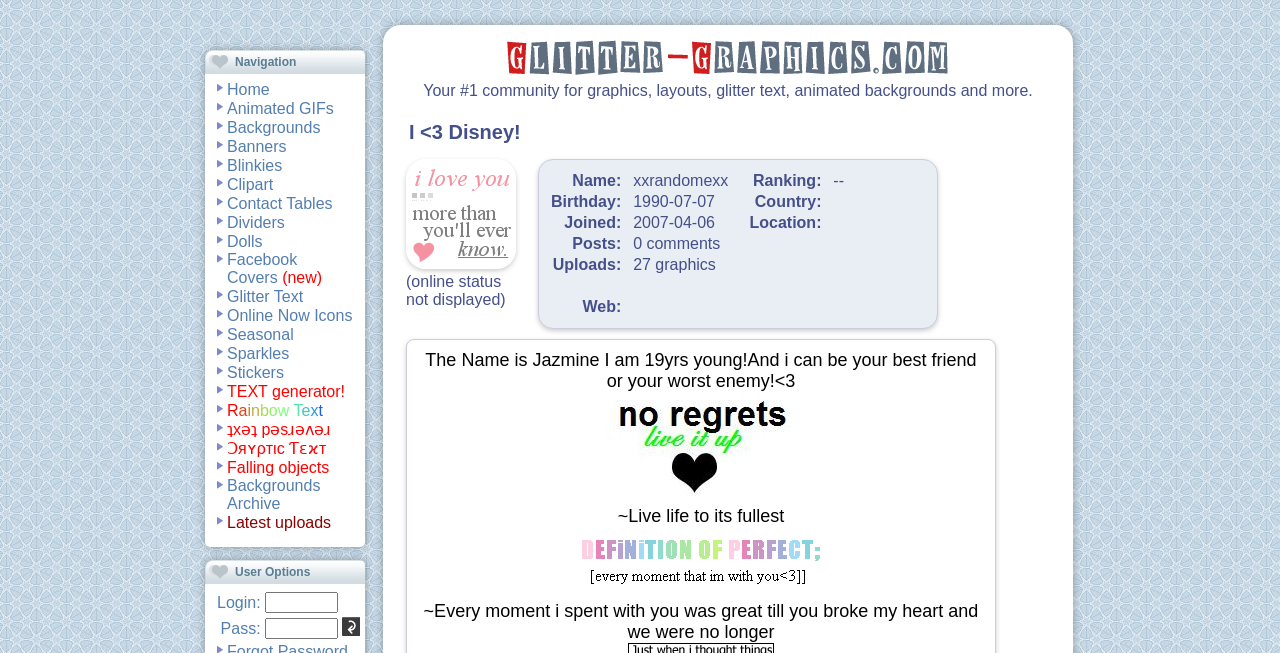Please determine the bounding box coordinates for the element that should be clicked to follow these instructions: "View Animated GIFs".

[0.177, 0.152, 0.261, 0.178]